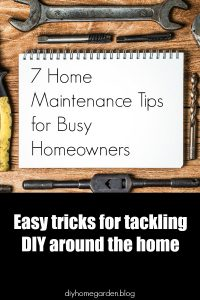What is the purpose of the notepad in the image?
Give a detailed explanation using the information visible in the image.

The notepad has the title '7 Home Maintenance Tips for Busy Homeowners' and is surrounded by tools, implying that its purpose is to provide tips and advice for DIY home maintenance.